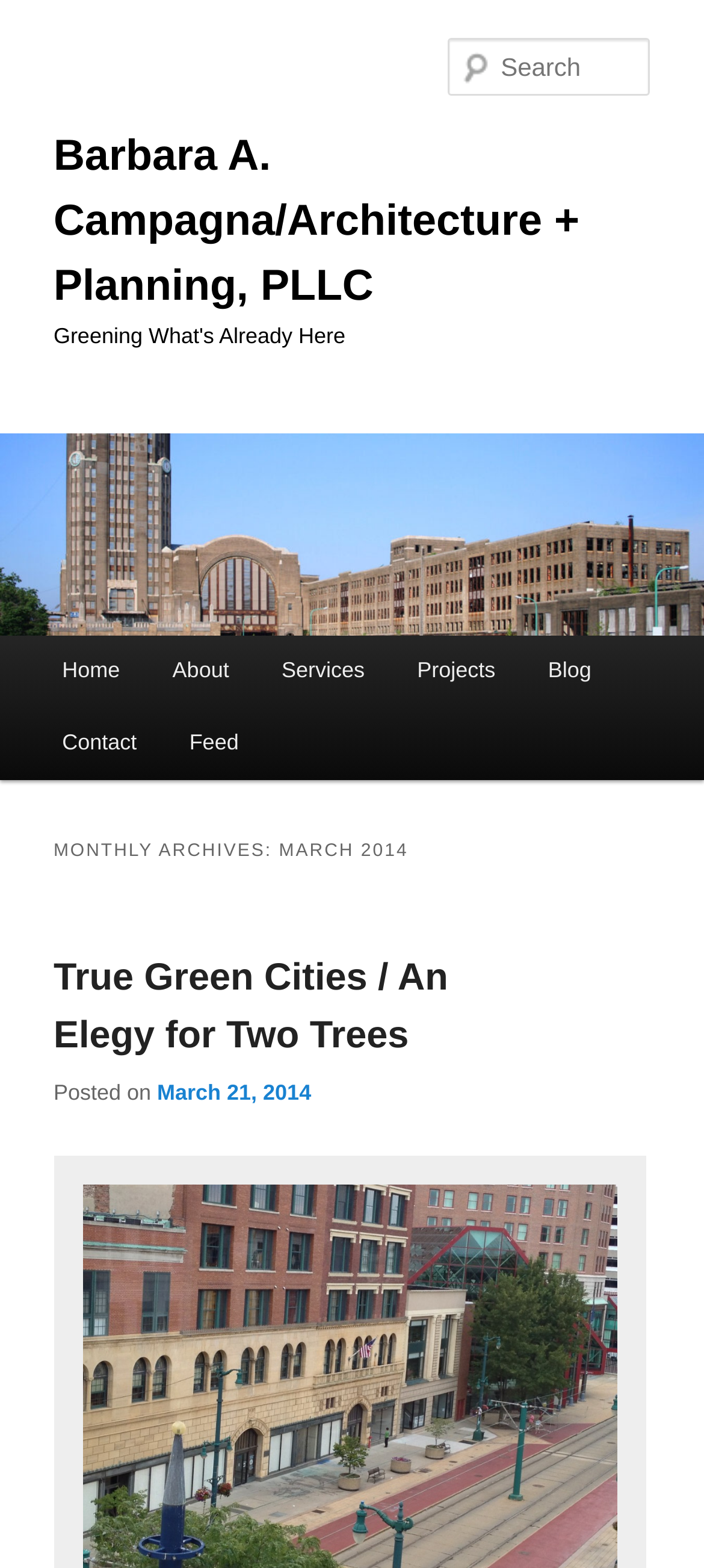Offer a comprehensive description of the webpage’s content and structure.

The webpage appears to be a blog or news article page from Barbara A. Campagna/Architecture + Planning, PLLC, dated March 2014. 

At the top, there are two "Skip to" links, one for primary content and one for secondary content, positioned at the very top left corner of the page. 

Below these links, the company's name "Barbara A. Campagna/Architecture + Planning, PLLC" is displayed as a heading, taking up most of the top section of the page. Within this section, there is also a link to the company's name.

Underneath the company name, there is a heading titled "Greening What's Already Here". 

To the right of the company name and the "Greening What's Already Here" heading, there is a large image, also labeled as "Barbara A. Campagna/Architecture + Planning, PLLC", which takes up a significant portion of the page.

On the top right side of the page, there is a search box labeled "Search". 

Below the image, there is a main menu section with links to "Home", "About", "Services", "Projects", "Blog", and "Contact", arranged horizontally across the page. 

Further down, there is a section titled "MONTHLY ARCHIVES: MARCH 2014", which contains a heading "True Green Cities / An Elegy for Two Trees" and a link to the same title. Below this, there is a "Posted on" label followed by a link to the date "March 21, 2014".